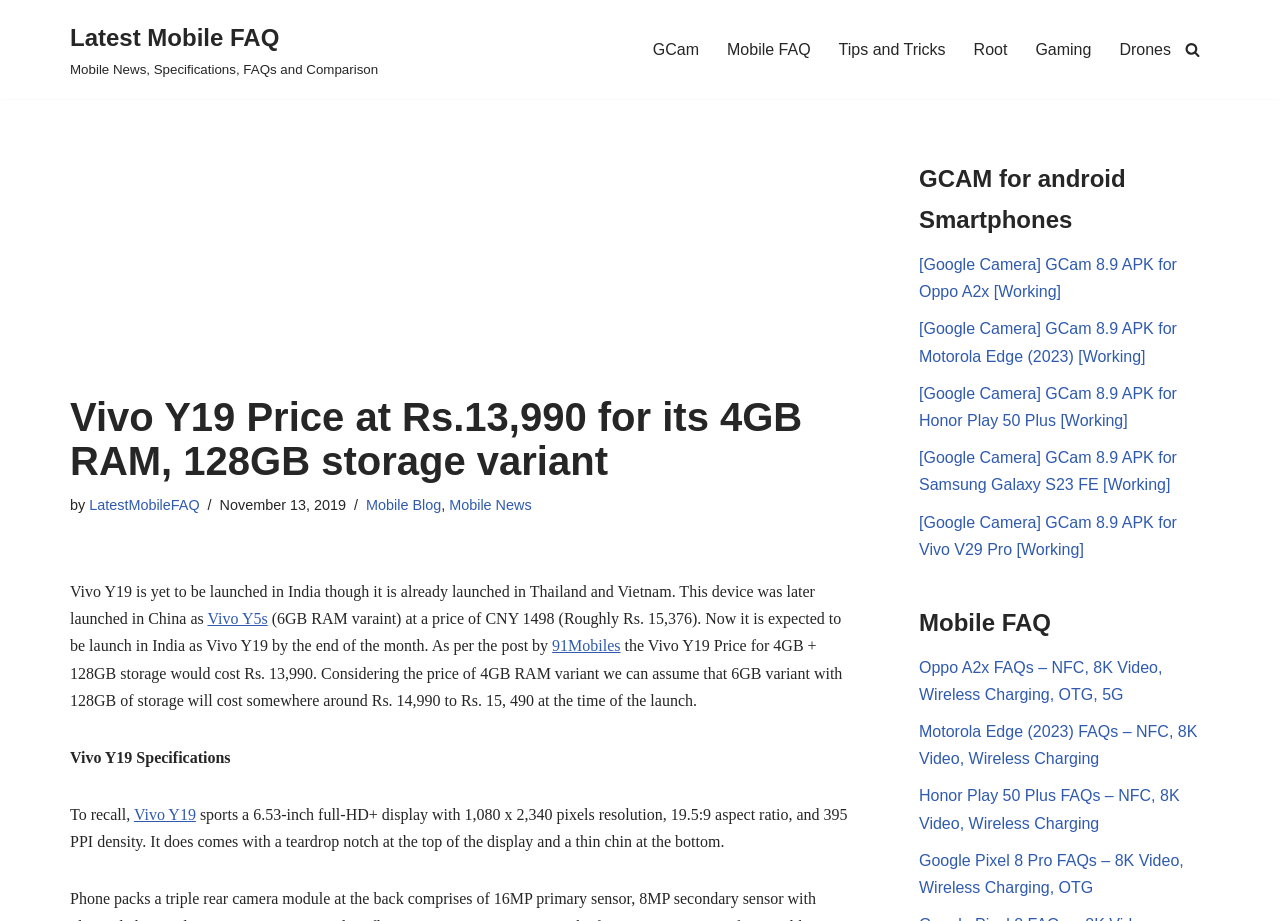What is the screen resolution of Vivo Y19?
Please provide a comprehensive answer based on the visual information in the image.

The webpage provides specifications of Vivo Y19, including its display features. According to the text, the device sports a 6.53-inch full-HD+ display with 1,080 x 2,340 pixels resolution.